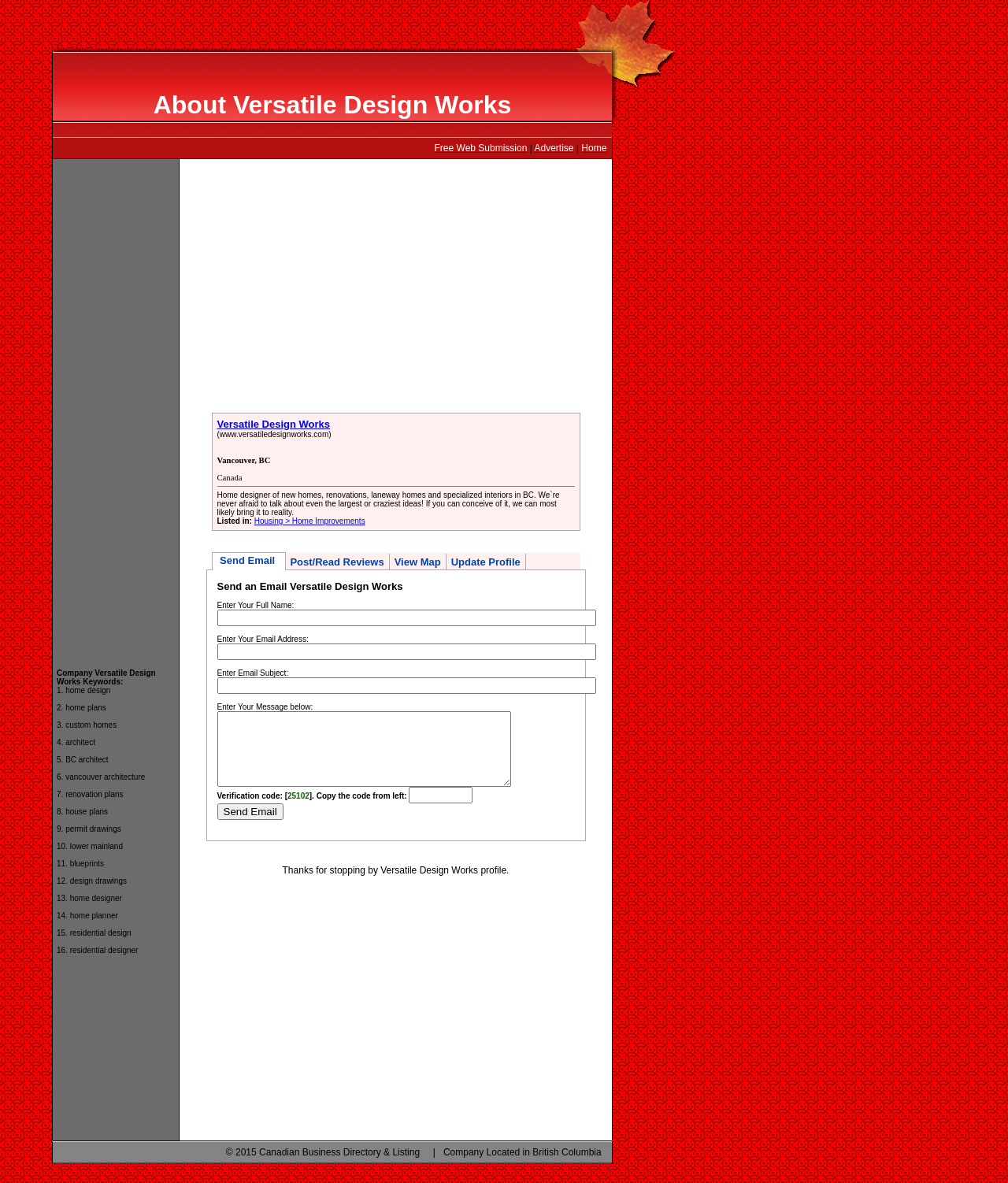Identify the bounding box coordinates for the UI element described as follows: Housing > Home Improvements. Use the format (top-left x, top-left y, bottom-right x, bottom-right y) and ensure all values are floating point numbers between 0 and 1.

[0.252, 0.437, 0.362, 0.444]